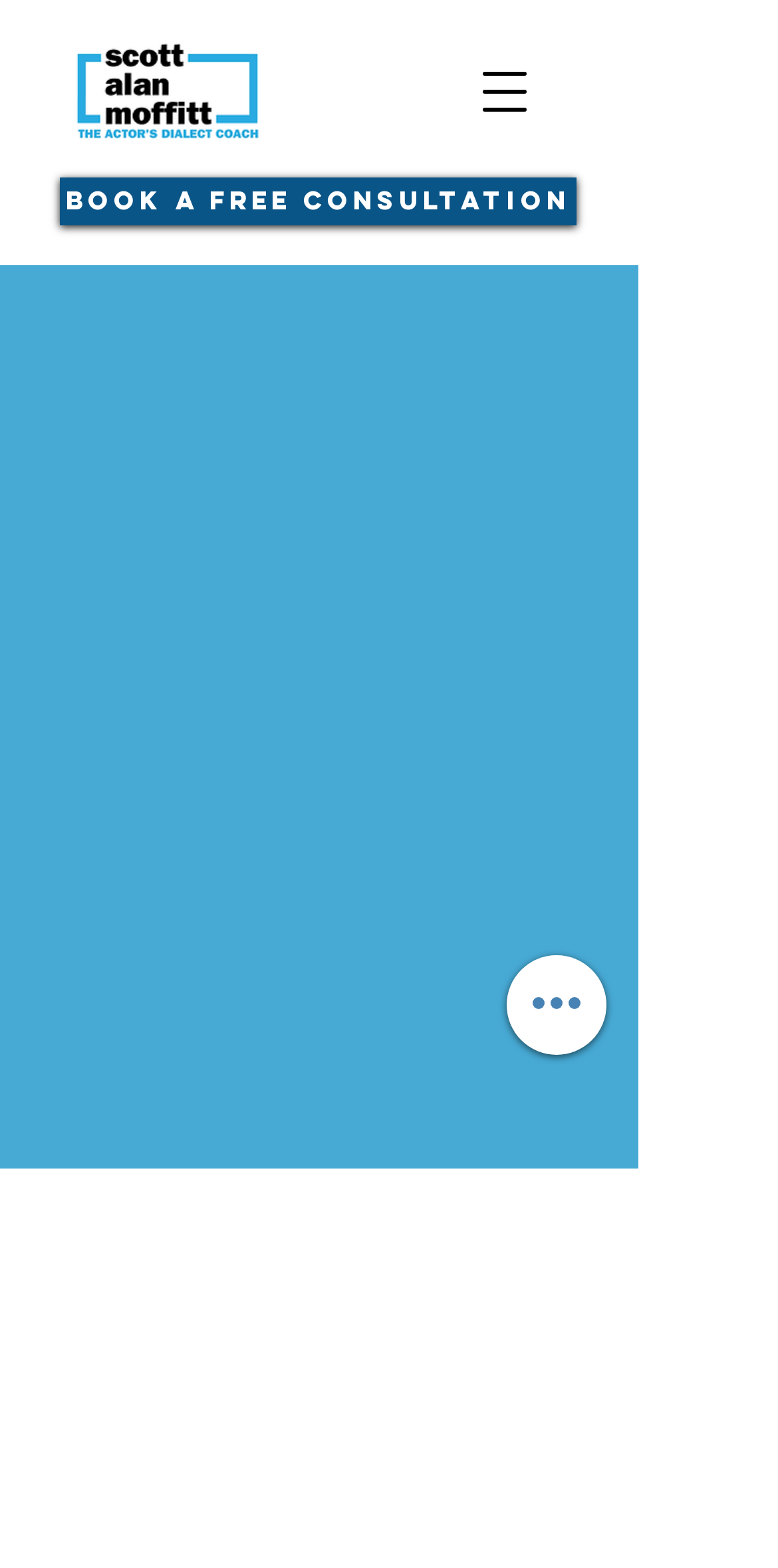Look at the image and answer the question in detail:
What is the purpose of the 'Book a free consultation' link?

I found the purpose of the link by looking at the text 'Book a free consultation' and then finding the linked text 'Schedule a free consultation' which suggests that the link is for scheduling a free consultation.